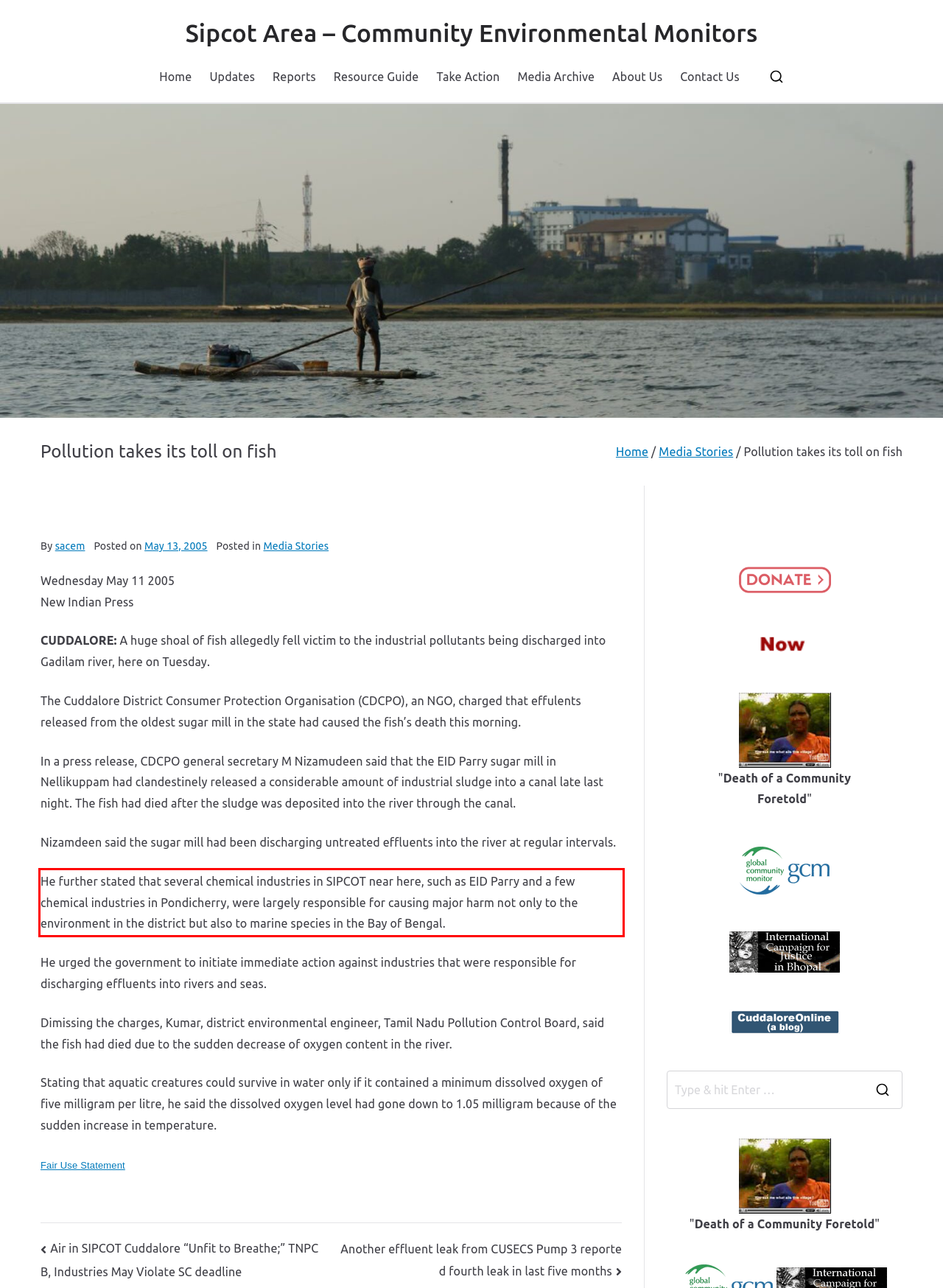You have a screenshot with a red rectangle around a UI element. Recognize and extract the text within this red bounding box using OCR.

He further stated that several chemical industries in SIPCOT near here, such as EID Parry and a few chemical industries in Pondicherry, were largely responsible for causing major harm not only to the environment in the district but also to marine species in the Bay of Bengal.